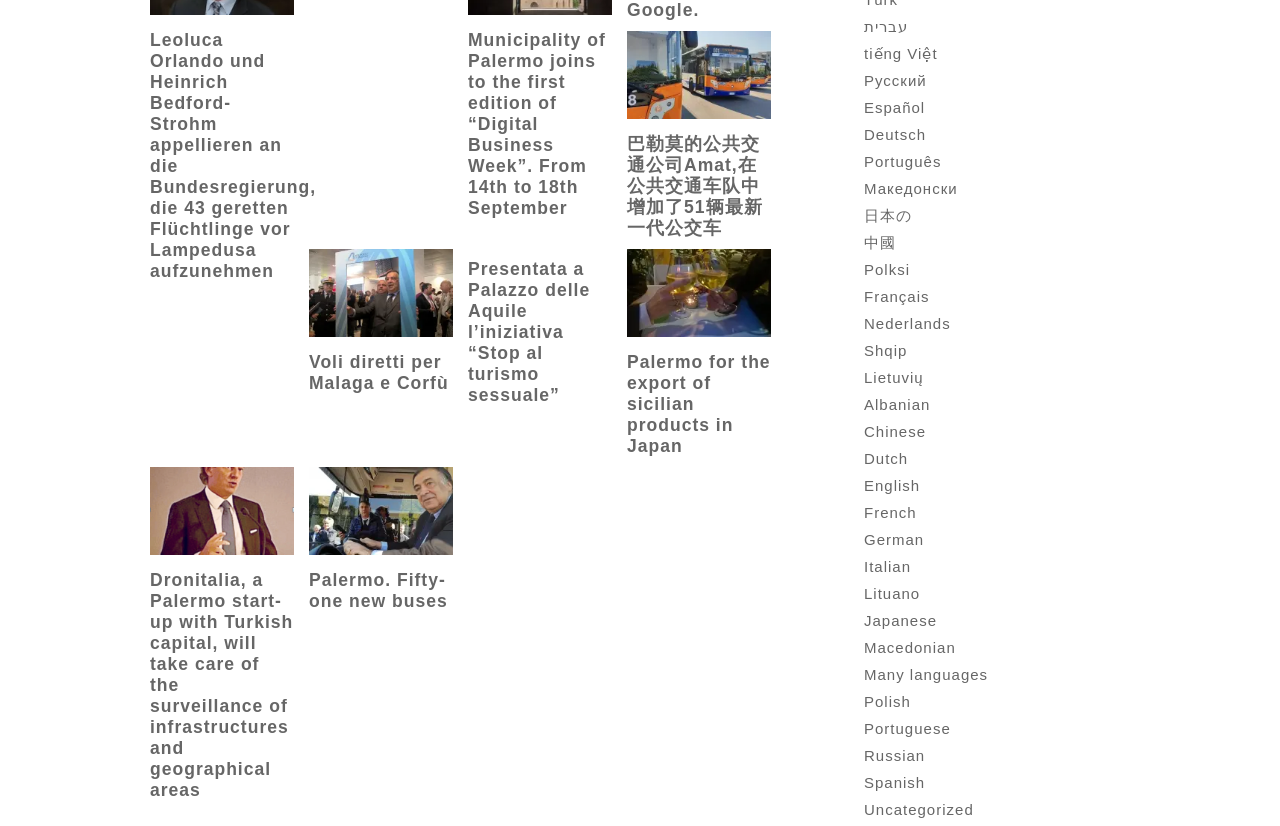Determine the bounding box coordinates for the HTML element described here: "parent_node: Palermo. Fifty-one new buses".

[0.241, 0.655, 0.354, 0.675]